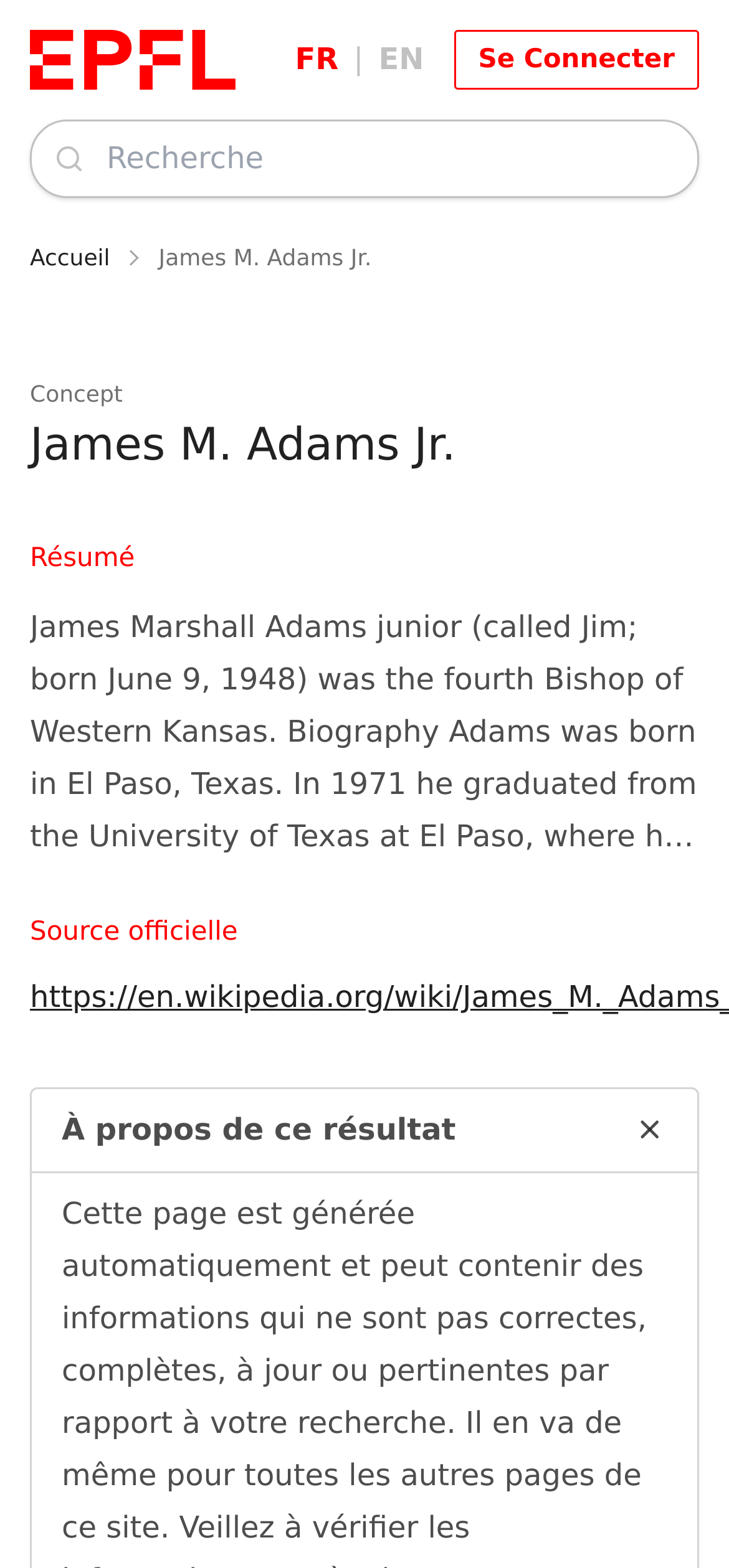Generate the text content of the main heading of the webpage.

James M. Adams Jr.